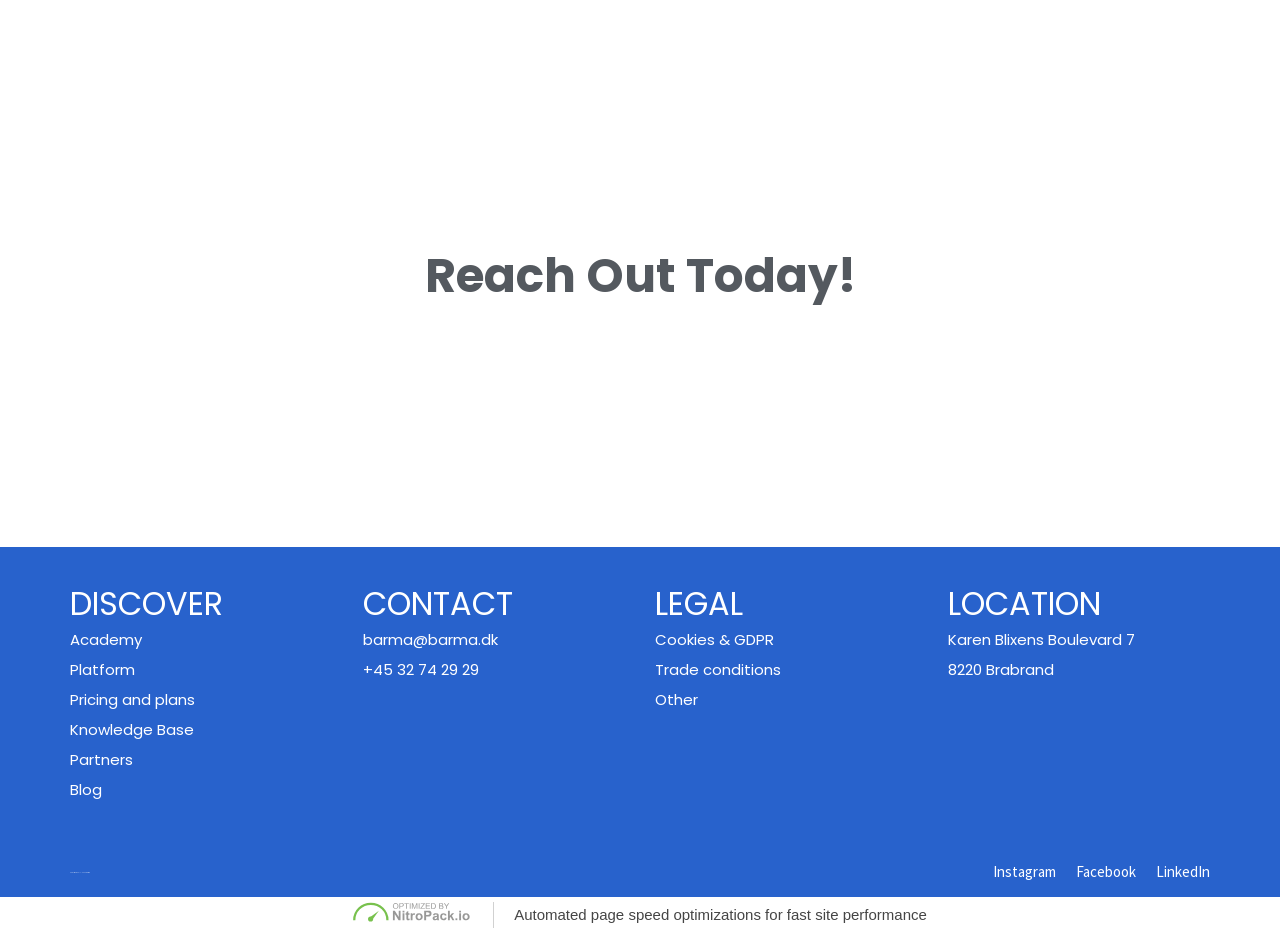What are the three categories in the footer section?
Examine the image and provide an in-depth answer to the question.

The footer section is divided into three categories, namely 'DISCOVER', 'CONTACT', and 'LEGAL', each containing relevant links and information.